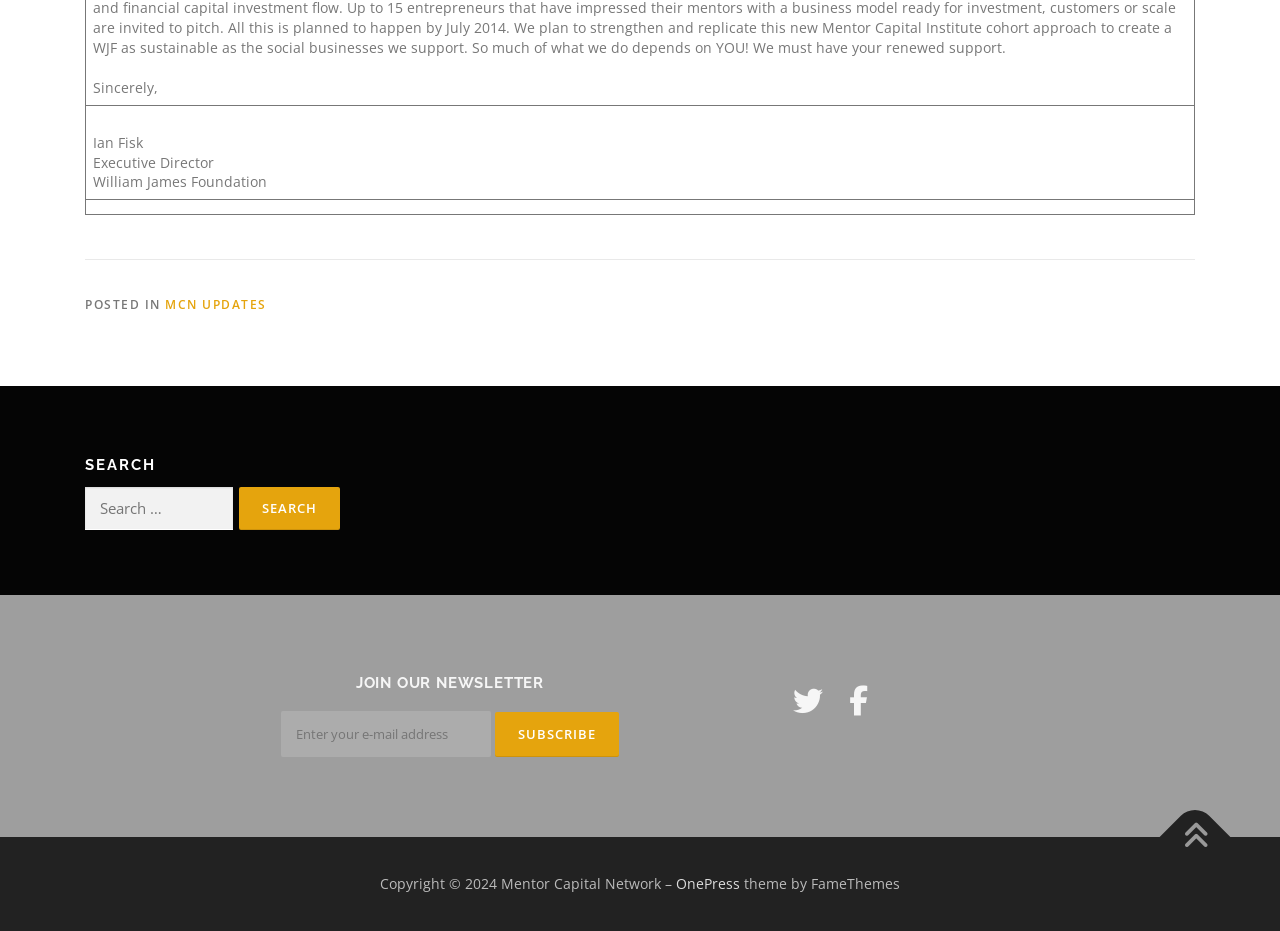Locate the bounding box coordinates of the element you need to click to accomplish the task described by this instruction: "Search for something".

[0.066, 0.523, 0.266, 0.569]